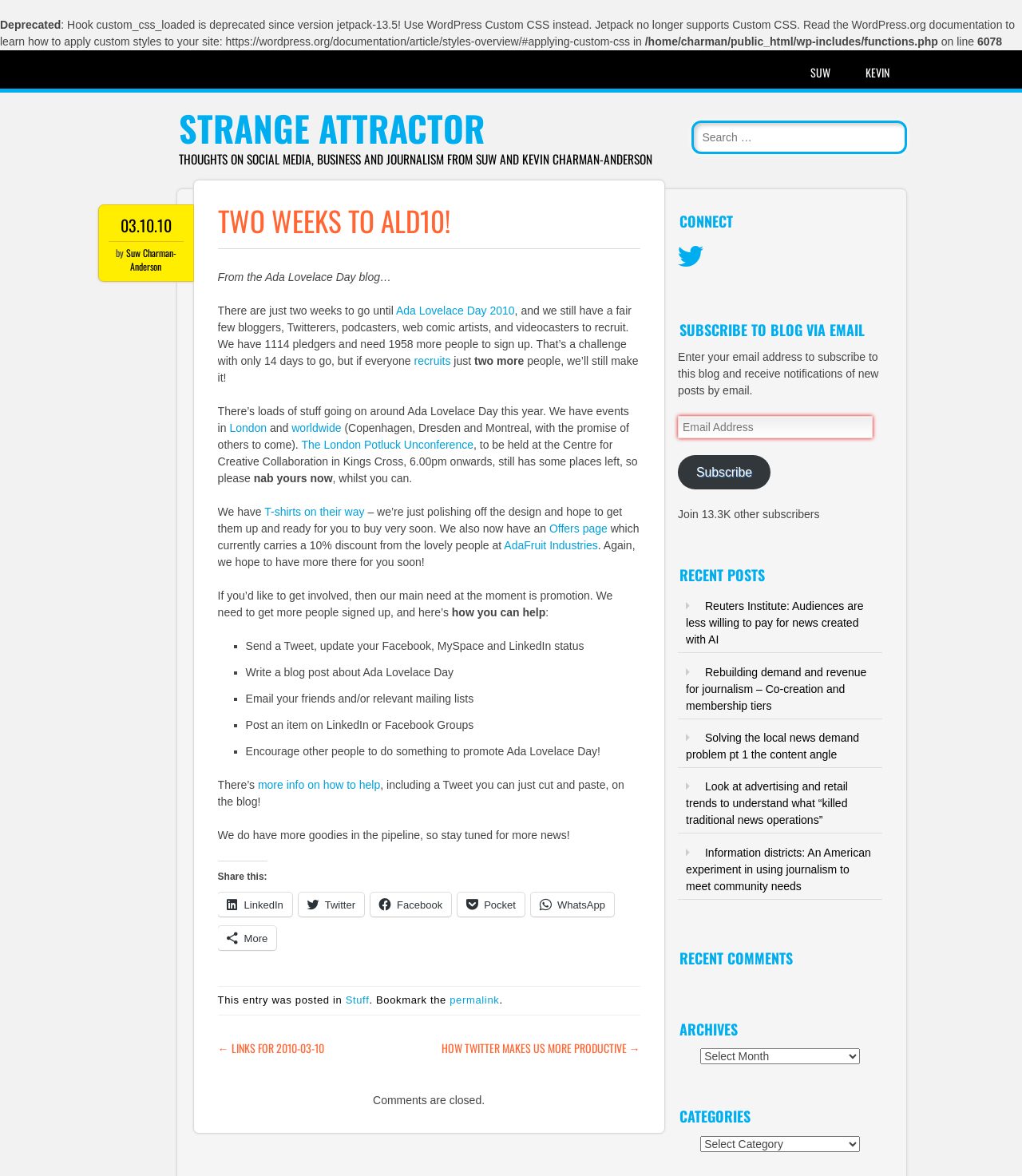Provide a short answer using a single word or phrase for the following question: 
What is the location of the Potluck Unconference?

Centre for Creative Collaboration in Kings Cross